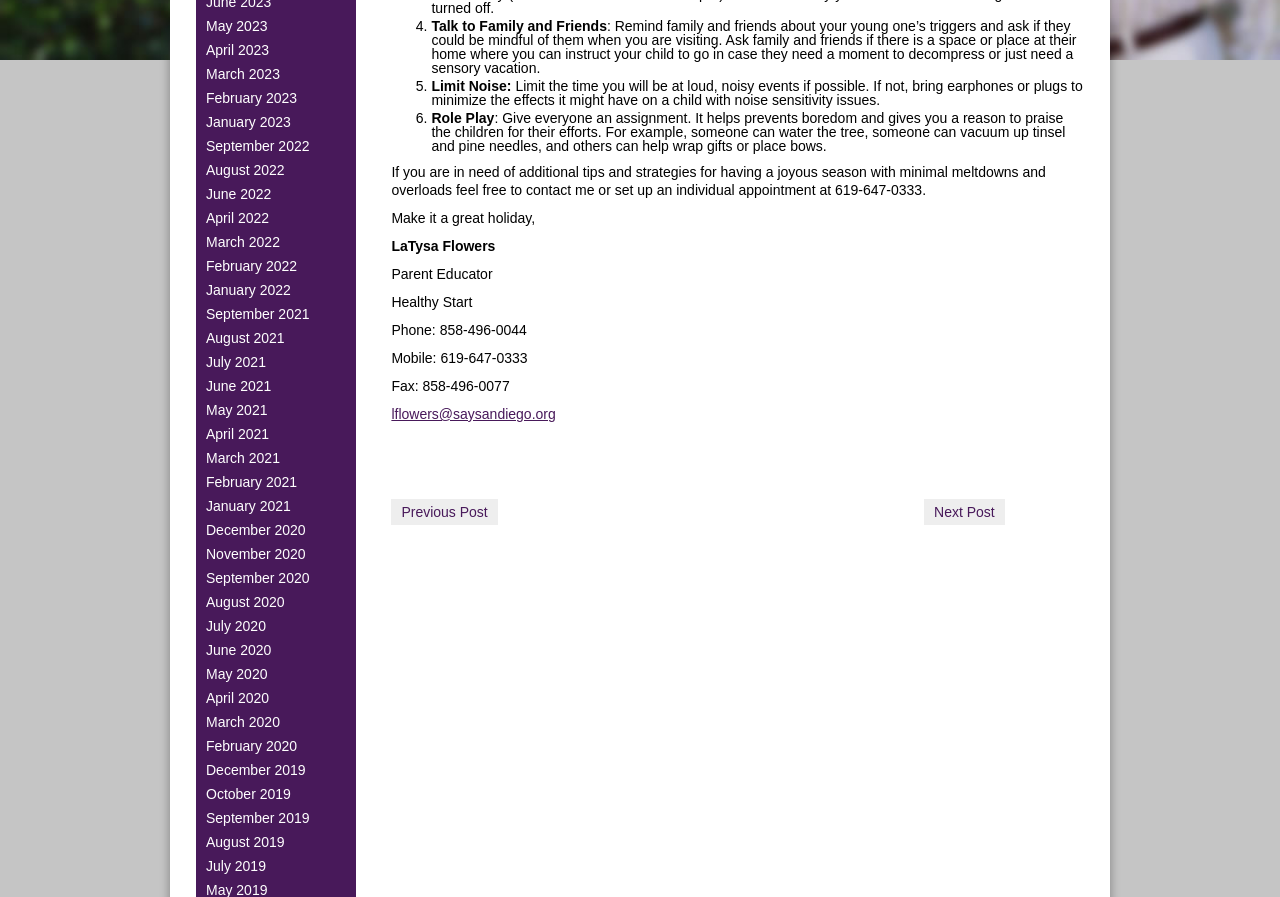Find the coordinates for the bounding box of the element with this description: "March 2021".

[0.161, 0.502, 0.219, 0.52]